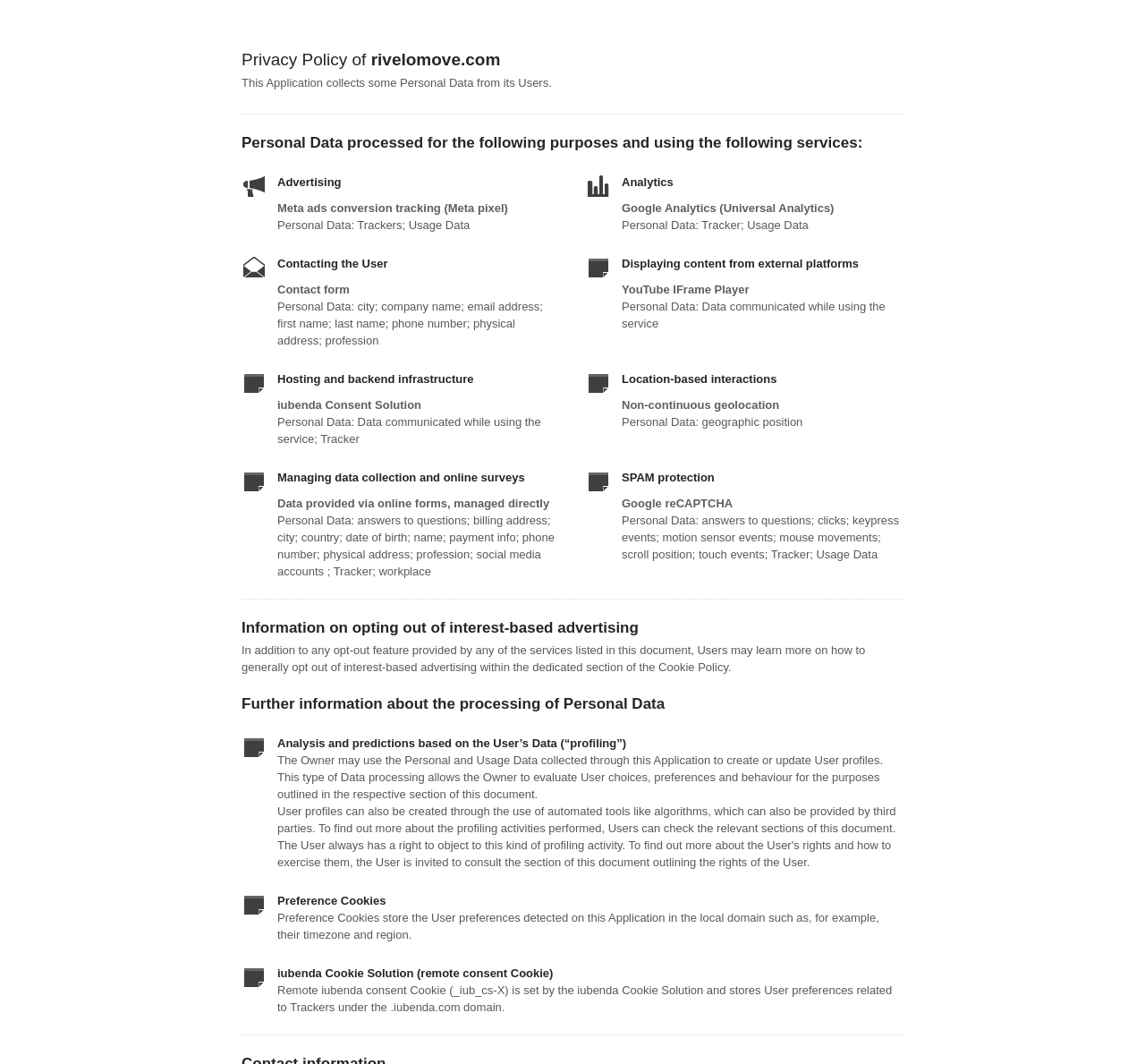Answer this question in one word or a short phrase: What is the purpose of Meta ads conversion tracking?

Advertising